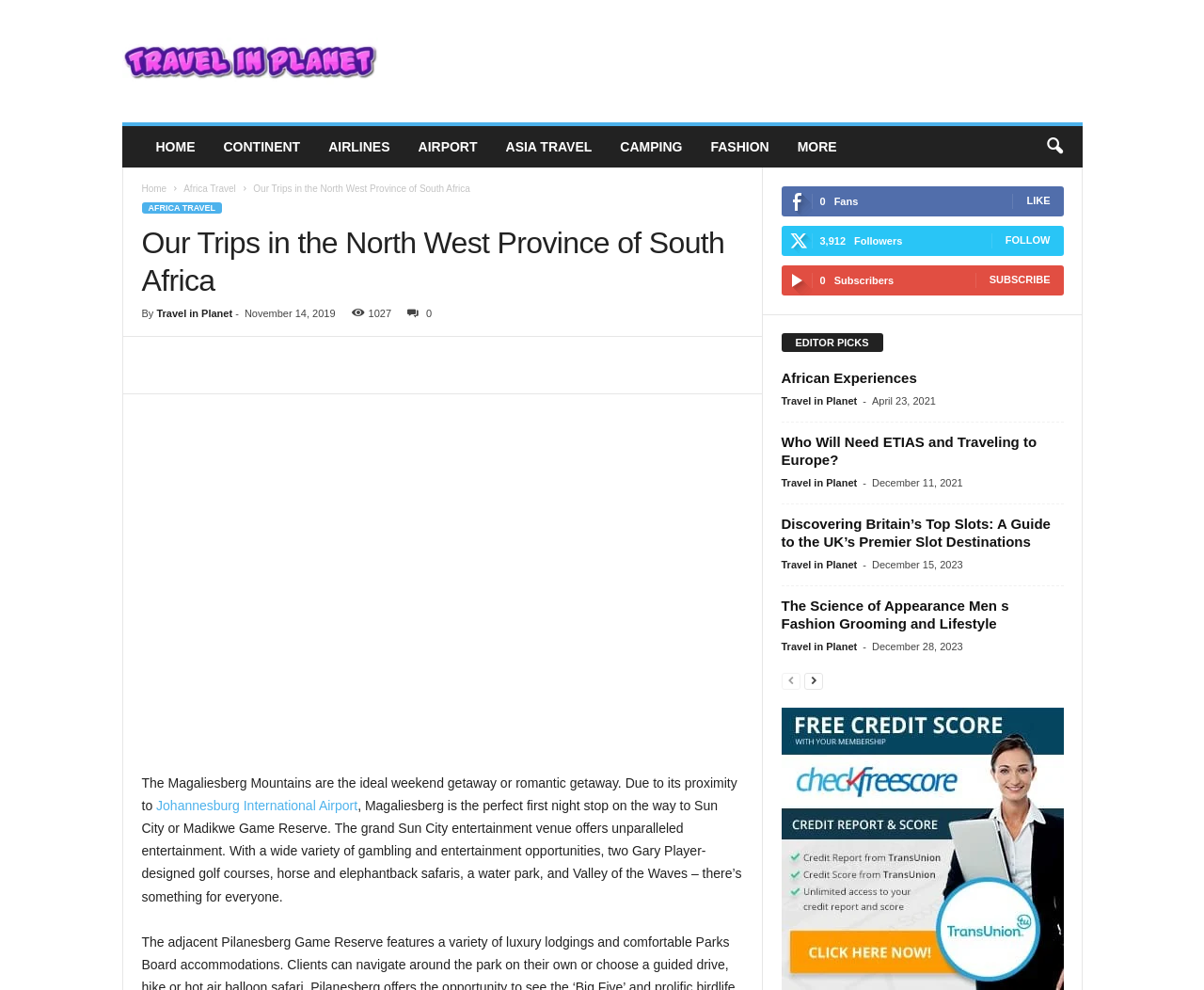Specify the bounding box coordinates of the area that needs to be clicked to achieve the following instruction: "Click on the 'HOME' link".

[0.118, 0.127, 0.174, 0.169]